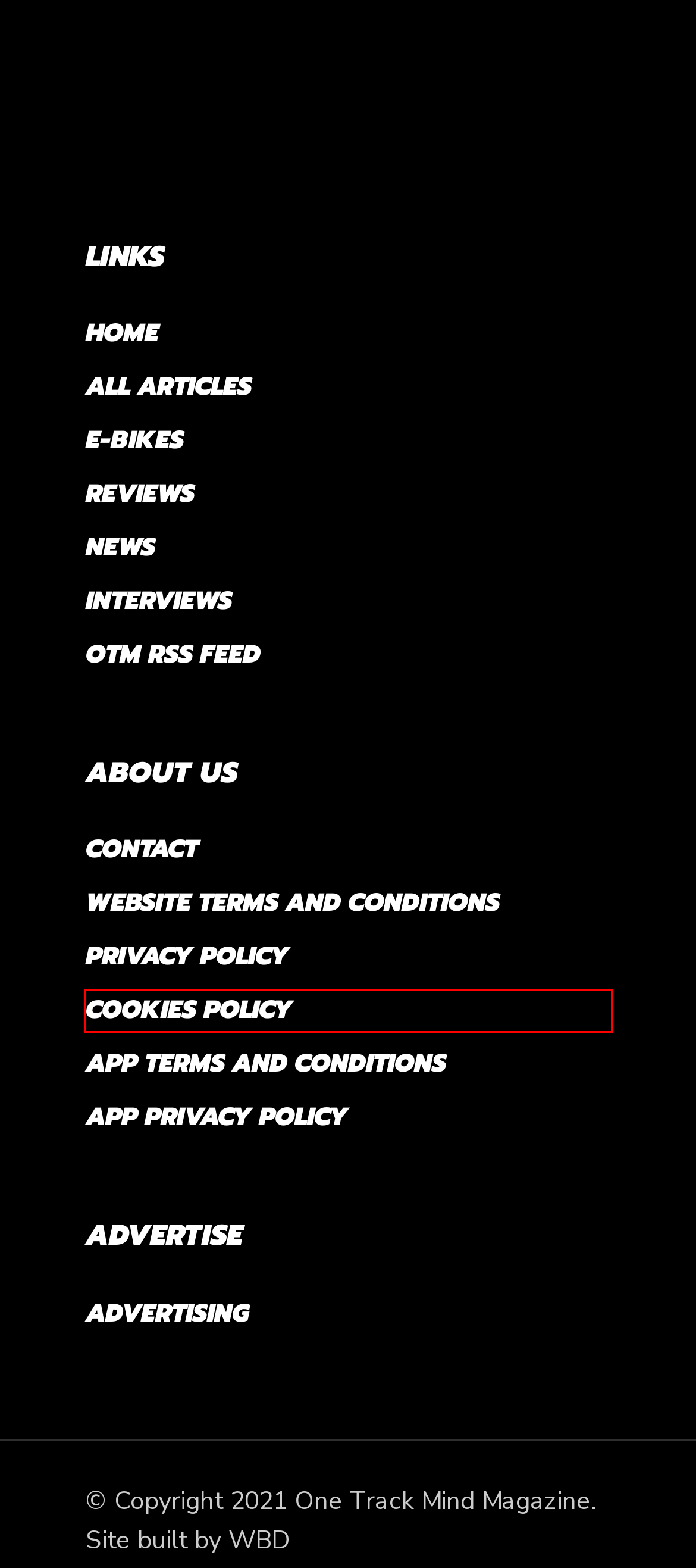Examine the screenshot of the webpage, which has a red bounding box around a UI element. Select the webpage description that best fits the new webpage after the element inside the red bounding box is clicked. Here are the choices:
A. App Privacy Policy – One Track Mind Cycling Magazine
B. Home - Will Brett-Atkin
C. Website Terms and Conditions – One Track Mind Cycling Magazine
D. Reviews – One Track Mind Cycling Magazine
E. Advertising – One Track Mind Cycling Magazine
F. Interview – One Track Mind Cycling Magazine
G. One Track Mind Cycling Magazine
H. Cookies Policy – One Track Mind Cycling Magazine

H